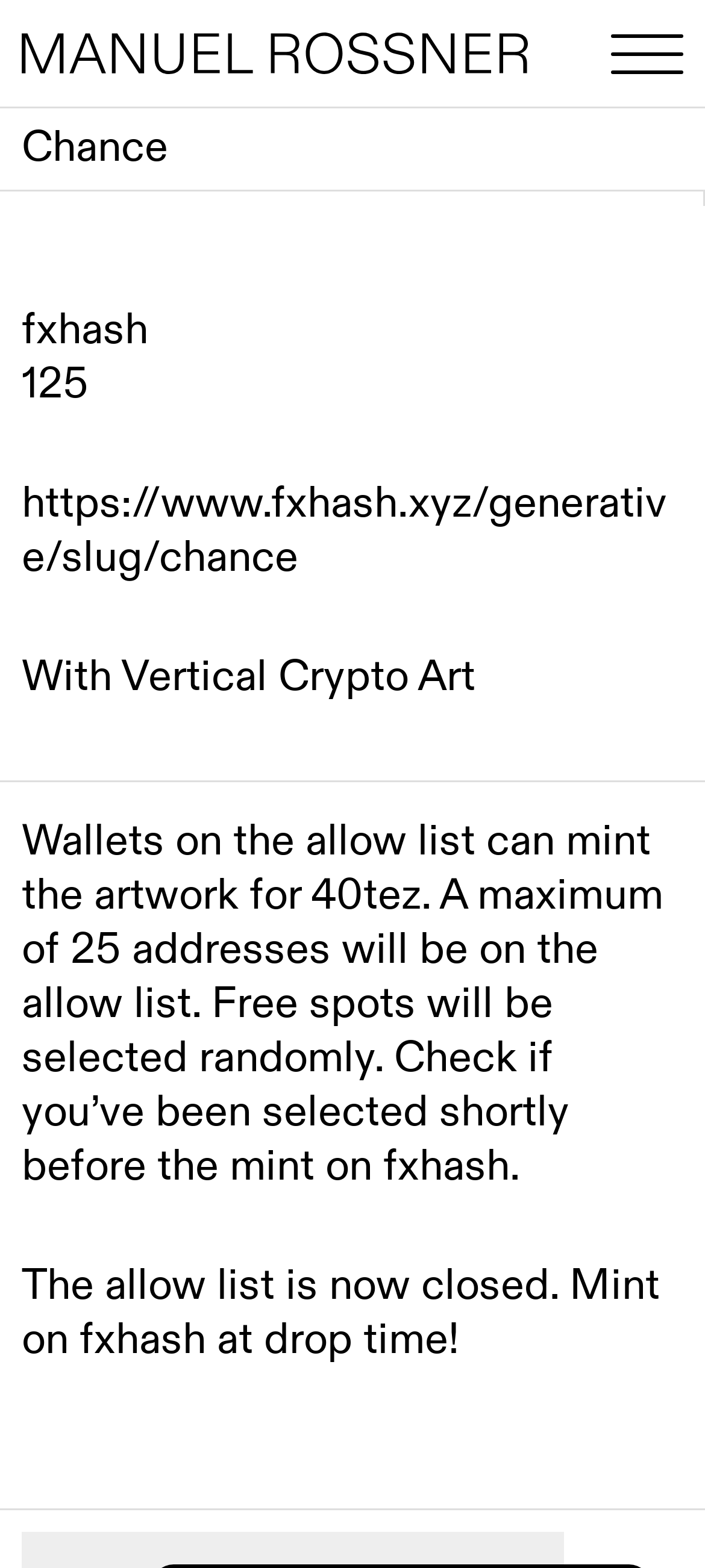What is the current status of the allow list?
Using the visual information, reply with a single word or short phrase.

Closed